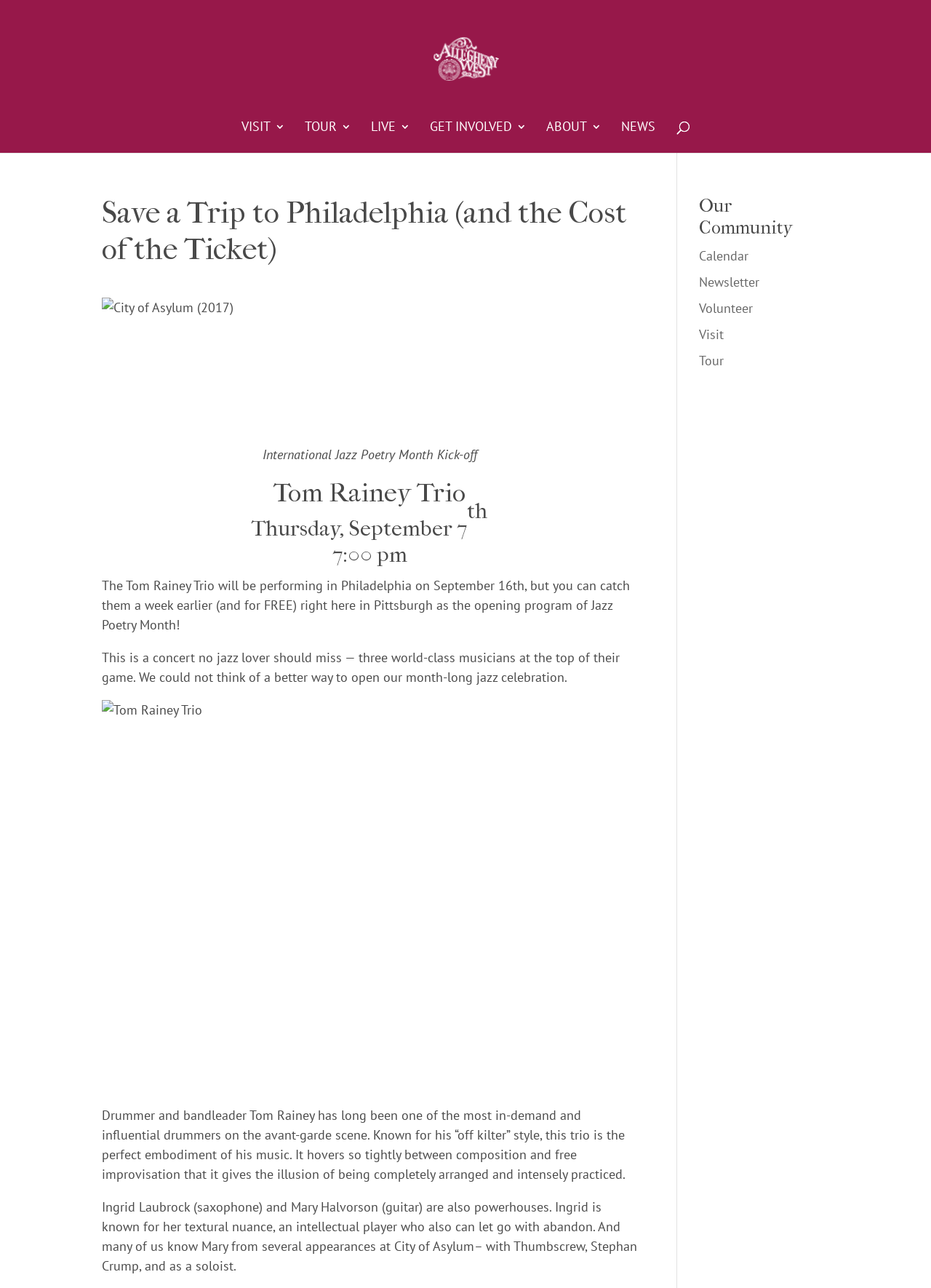Write a detailed summary of the webpage, including text, images, and layout.

The webpage appears to be an event page for the International Jazz Poetry Month Kick-off featuring the Tom Rainey Trio. At the top, there is a navigation menu with links to "Allegheny West", "VISIT 3", "TOUR 3", "LIVE 3", "GET INVOLVED 3", "ABOUT 3", and "NEWS". Below the navigation menu, there is a large heading that reads "Save a Trip to Philadelphia (and the Cost of the Ticket)".

On the left side of the page, there is an image of the City of Asylum (2017). Next to the image, there are three headings: "International Jazz Poetry Month Kick-off", "Tom Rainey Trio", and "Thursday, September 7th 7:00 pm". The third heading has a superscript symbol.

Below the headings, there is a block of text that describes the event, mentioning that the Tom Rainey Trio will be performing in Philadelphia on September 16th, but will also be performing in Pittsburgh on September 7th for free. The text also praises the trio, calling them "three world-class musicians at the top of their game".

Further down, there is an image of the Tom Rainey Trio, followed by two blocks of text that describe the musicians, including drummer and bandleader Tom Rainey, saxophonist Ingrid Laubrock, and guitarist Mary Halvorson.

On the right side of the page, there is a section titled "Our Community" with links to "Calendar", "Newsletter", "Volunteer", "Visit", and "Tour".